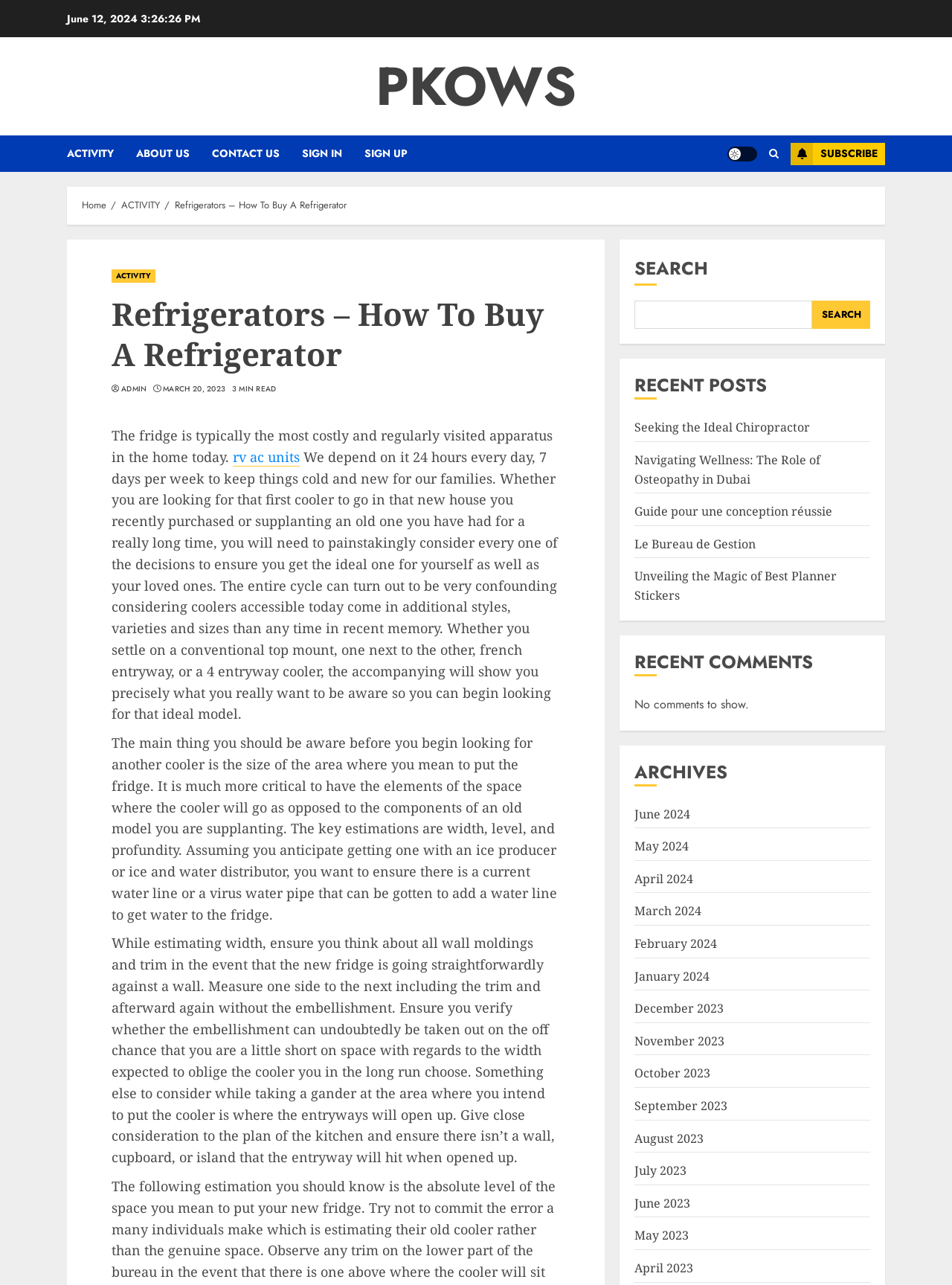Provide the bounding box for the UI element matching this description: "April 2024".

[0.667, 0.677, 0.728, 0.691]